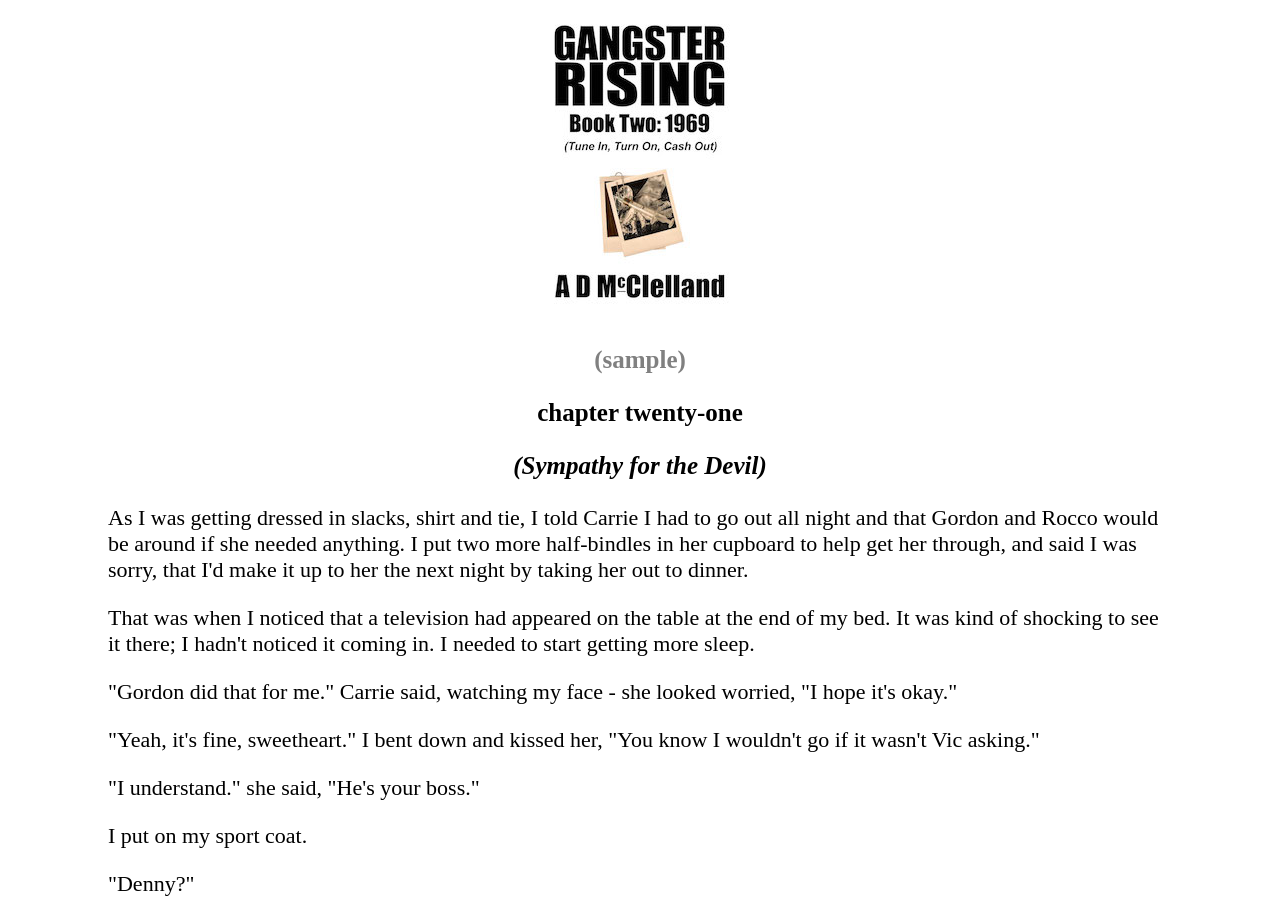Describe all visible elements and their arrangement on the webpage.

The webpage appears to be a sample of a literary work, specifically a chapter from a book titled "Bigger Gangsters" published in 1969. At the top of the page, there is an image with the title "Bigger Gangsters" taking up a significant portion of the width, positioned slightly above the center of the page.

Below the image, there are several lines of text. The first line reads "(sample)" in a relatively small font size. The next line, "chapter twenty-one", is positioned directly below the image, followed by the subtitle "(Sympathy for the Devil)".

The main content of the page consists of a passage of text, which appears to be a dialogue between two characters, Carrie and the narrator. The passage is divided into five paragraphs, each with a few lines of text. The text is positioned at the bottom half of the page, with the first paragraph starting from about one-quarter of the way down from the top.

There are no other UI elements, such as buttons or links, visible on the page. The overall layout is simple, with a focus on presenting the literary content.